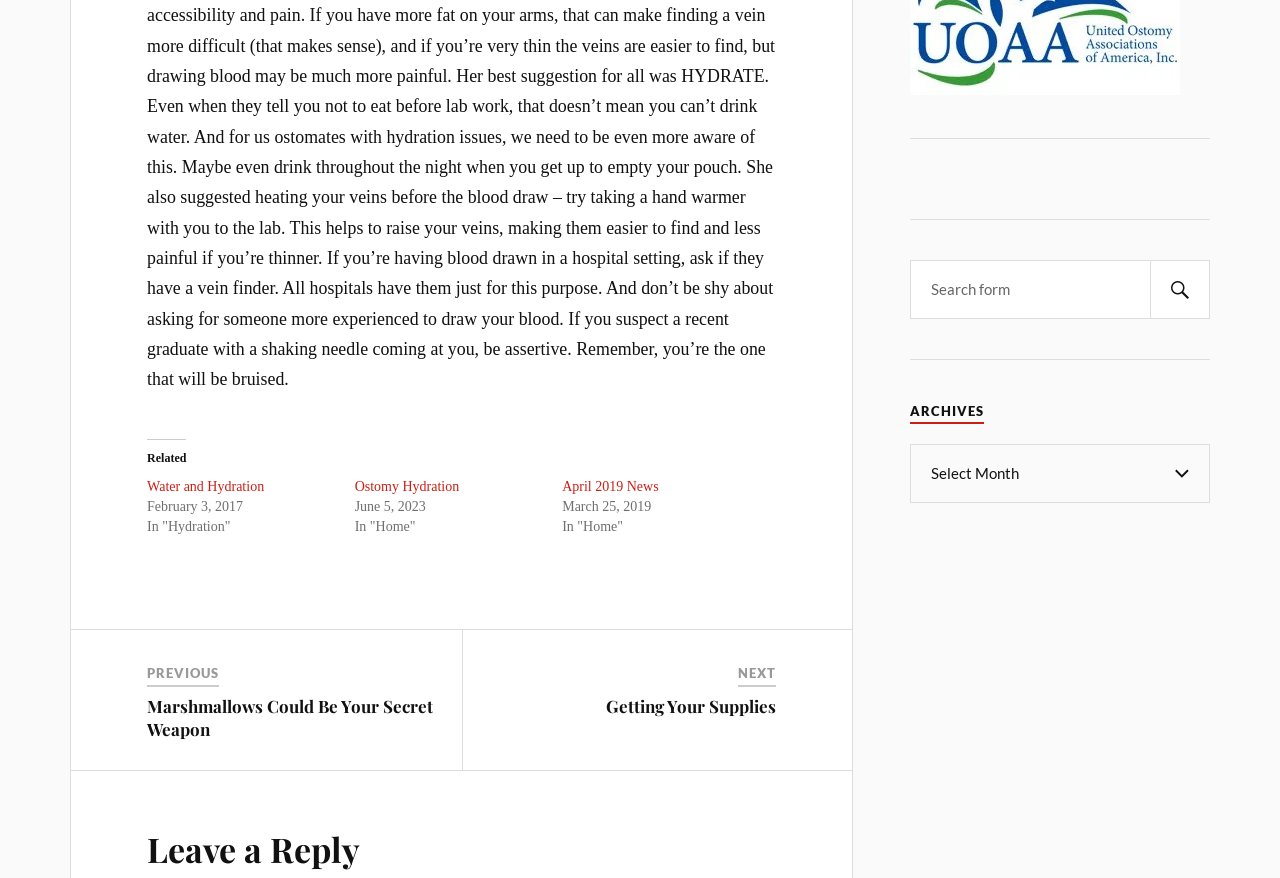What is the date of the 'April 2019 News' article?
Please provide a single word or phrase as your answer based on the screenshot.

March 25, 2019